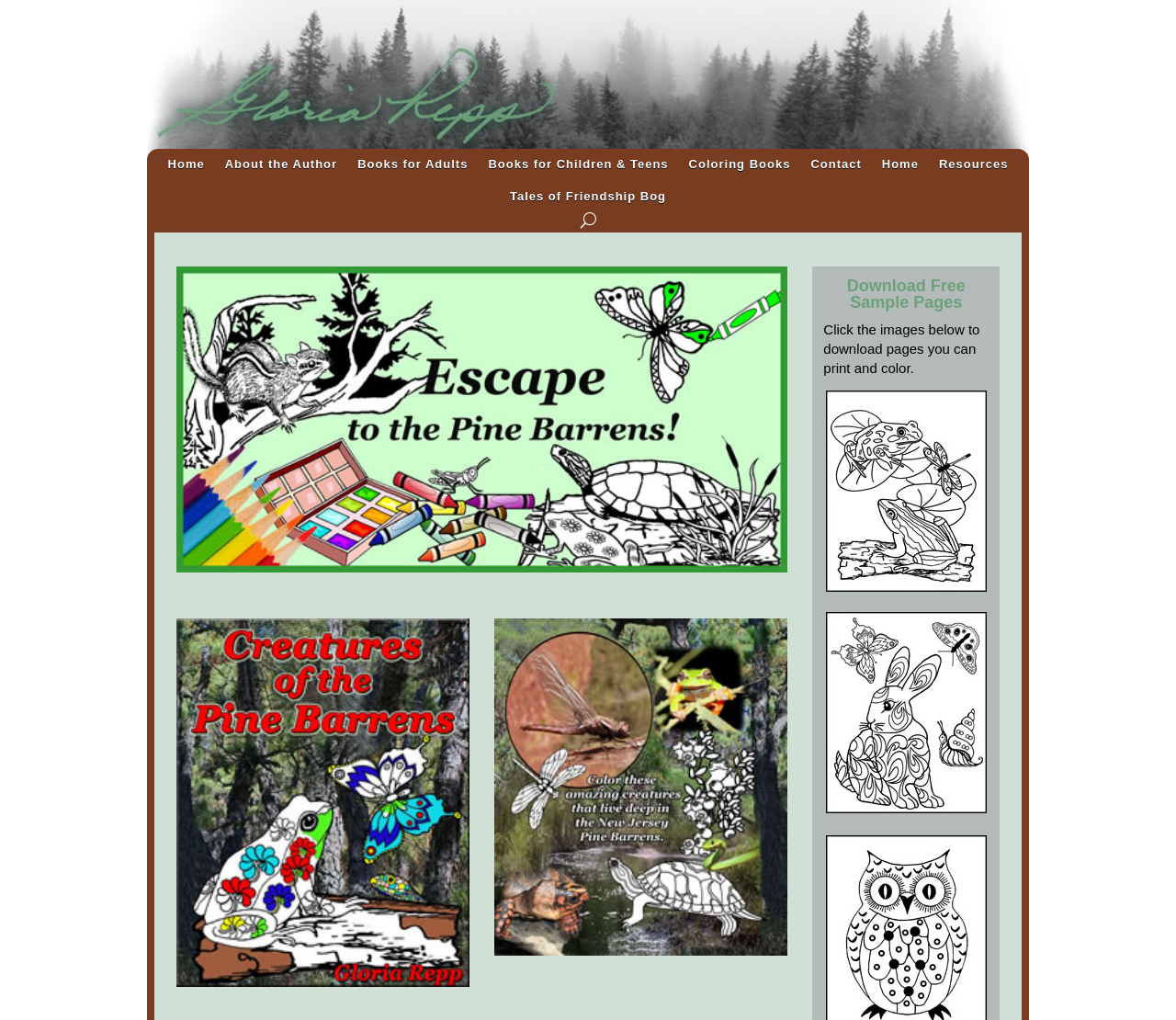Observe the image and answer the following question in detail: What is the purpose of the 'U' button?

The 'U' button is a mysterious element on the webpage, and its purpose is not immediately clear. It could be a button for uploading files, but without more context, it's difficult to say for sure.